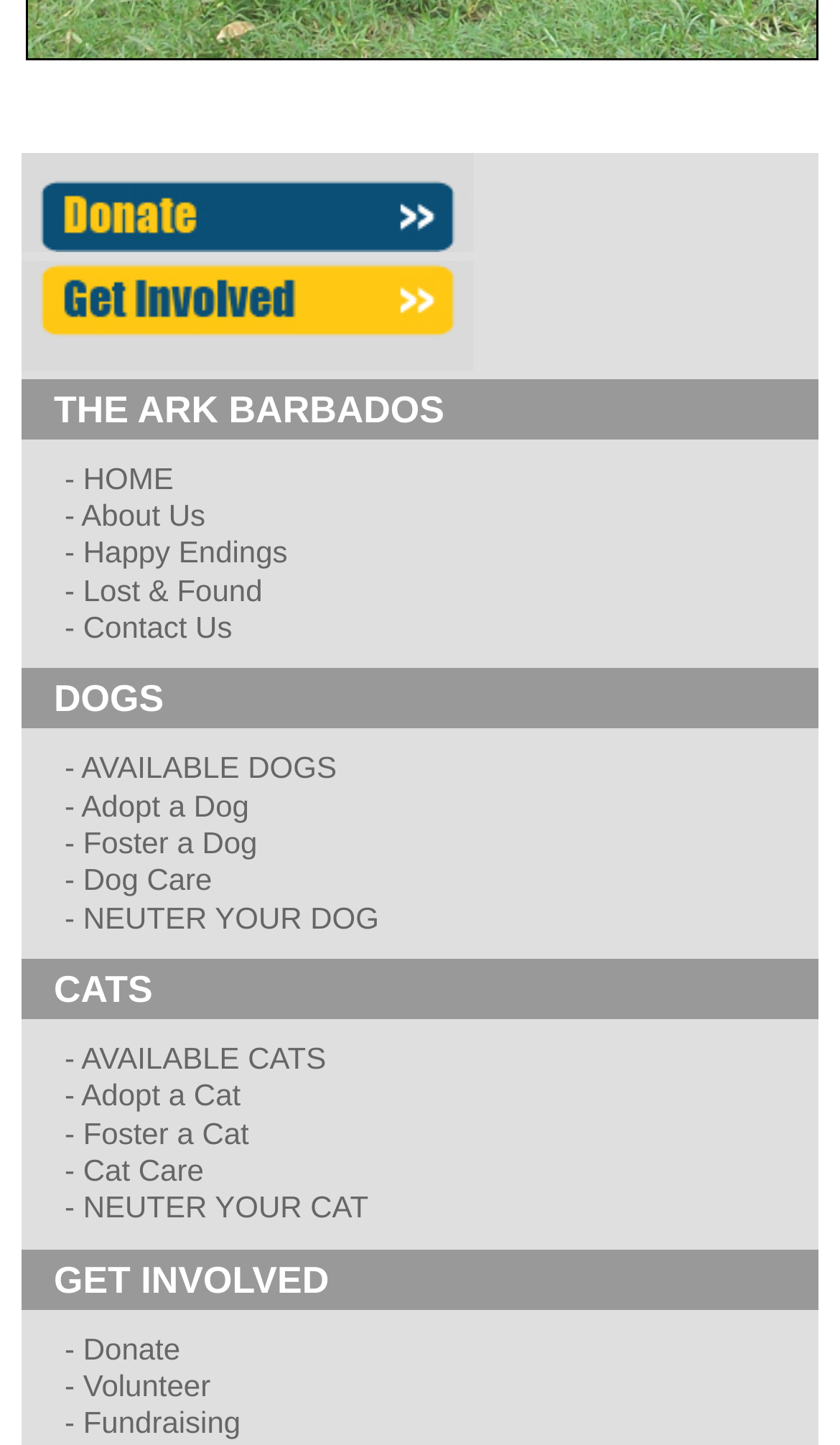Please find the bounding box coordinates of the clickable region needed to complete the following instruction: "Go to 'HOME'". The bounding box coordinates must consist of four float numbers between 0 and 1, i.e., [left, top, right, bottom].

[0.099, 0.319, 0.207, 0.342]